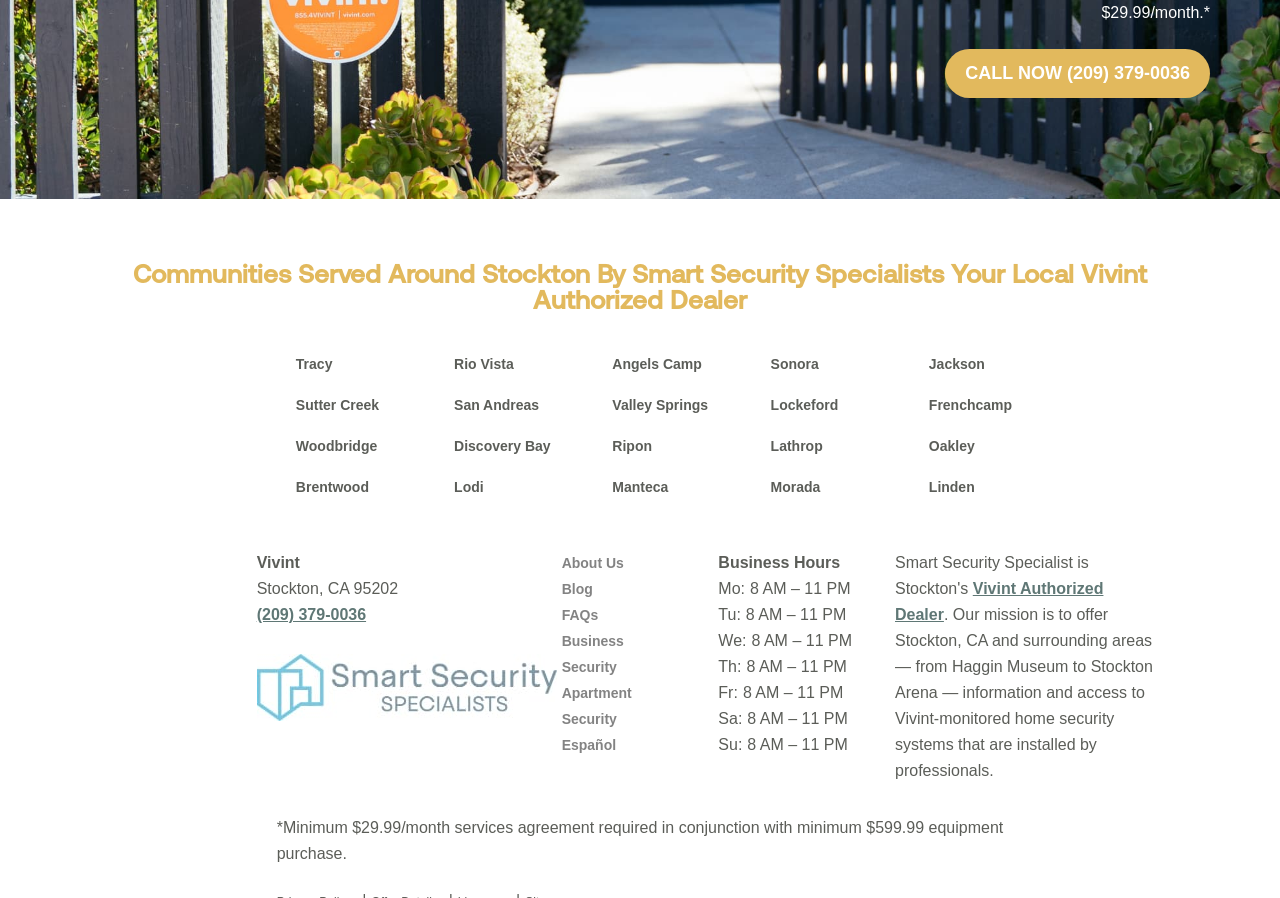Look at the image and answer the question in detail:
What is the phone number to call for Vivint services?

The phone number can be found in the top-right corner of the webpage, where it says 'CALL NOW (209) 379-0036', and also in the bottom-left corner, where it says '(209) 379-0036'.